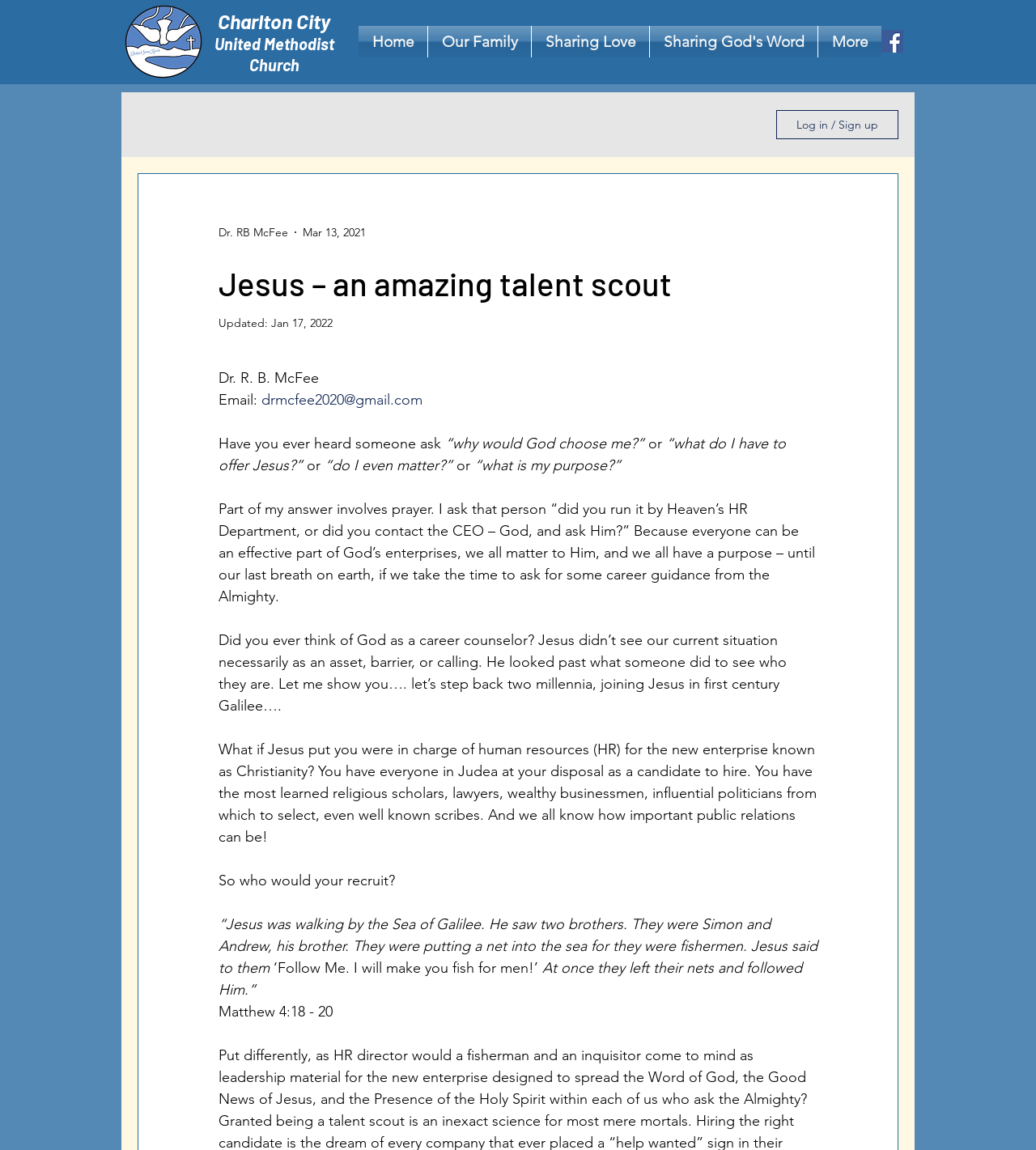What is the name of the church?
Provide a detailed and extensive answer to the question.

I found the answer by looking at the link element with the text 'Charlton City United Methodist Church' which is located at the top of the webpage, indicating that it is the name of the church.